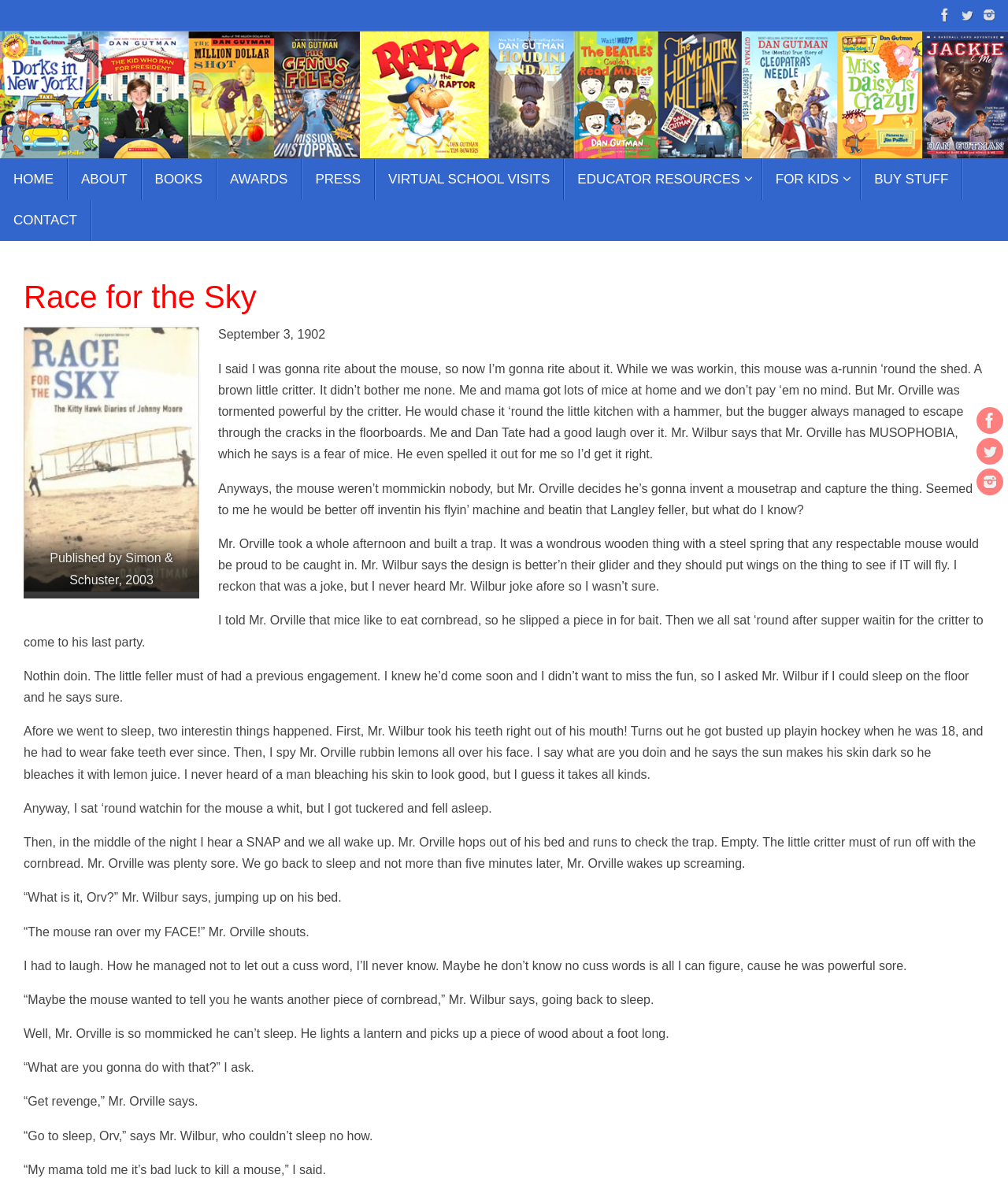Locate the bounding box coordinates of the element that should be clicked to execute the following instruction: "Click on the HOME link".

[0.0, 0.133, 0.067, 0.167]